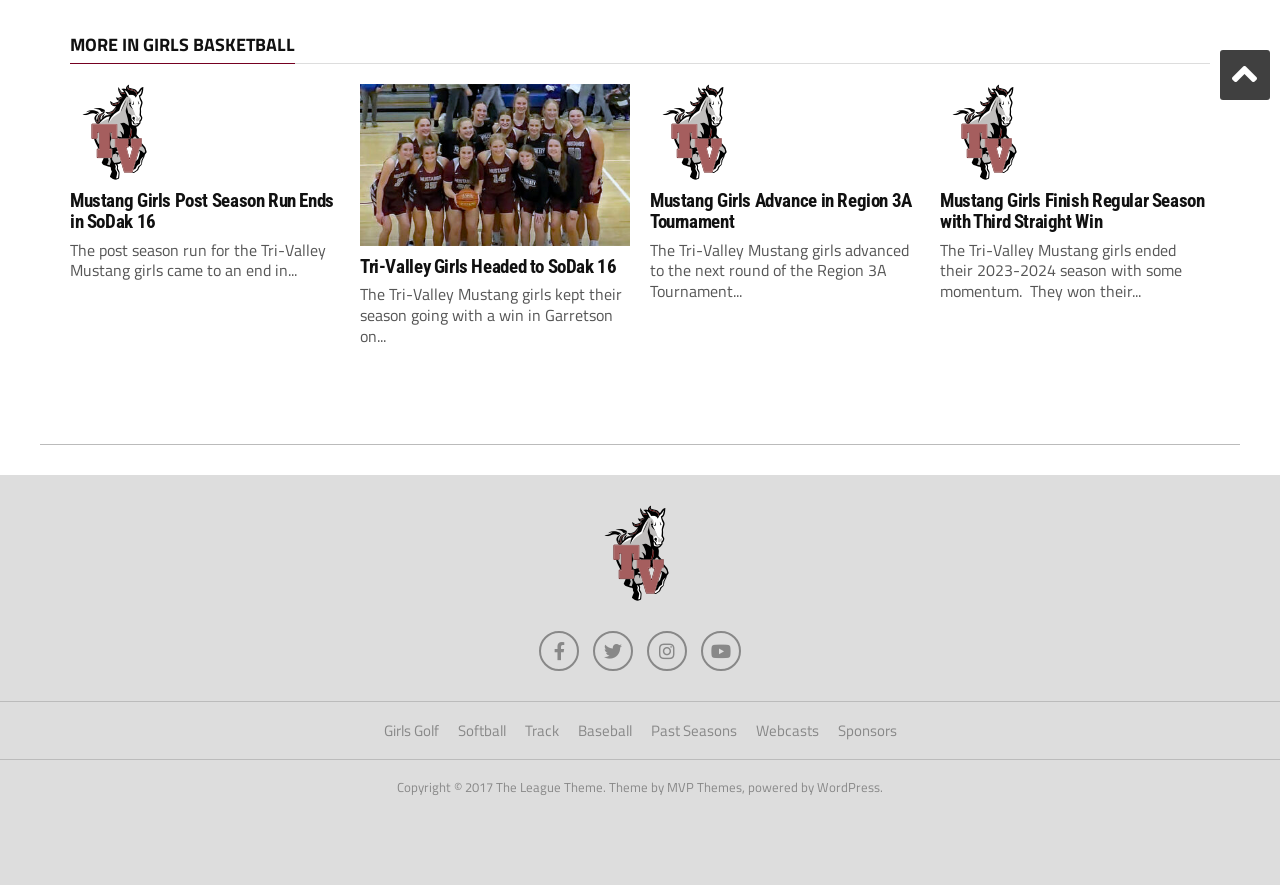What other sports are mentioned on the webpage?
Respond with a short answer, either a single word or a phrase, based on the image.

Softball, Baseball, Track, Girls Golf